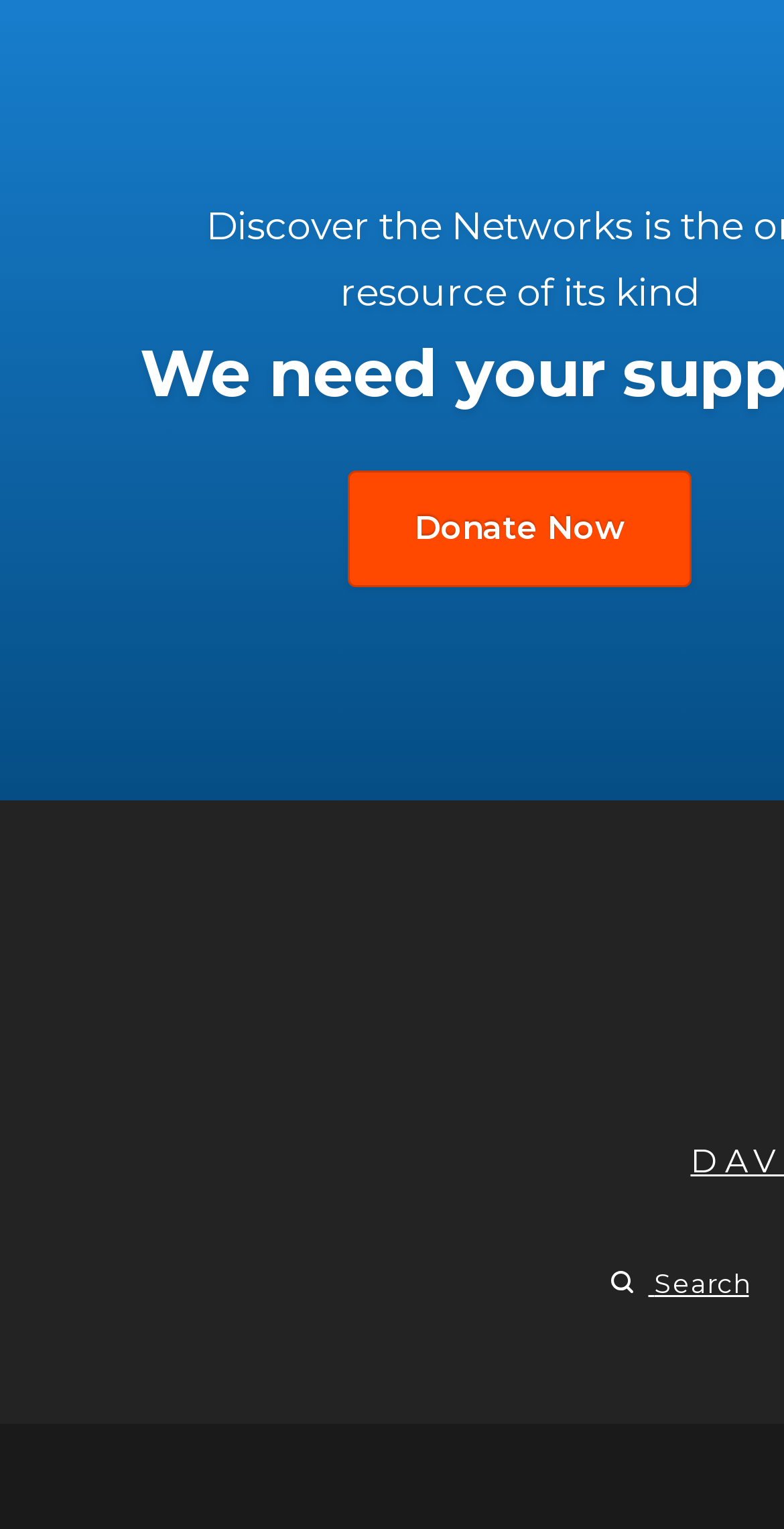Provide the bounding box coordinates of the UI element that matches the description: "Donate Now".

[0.444, 0.308, 0.882, 0.384]